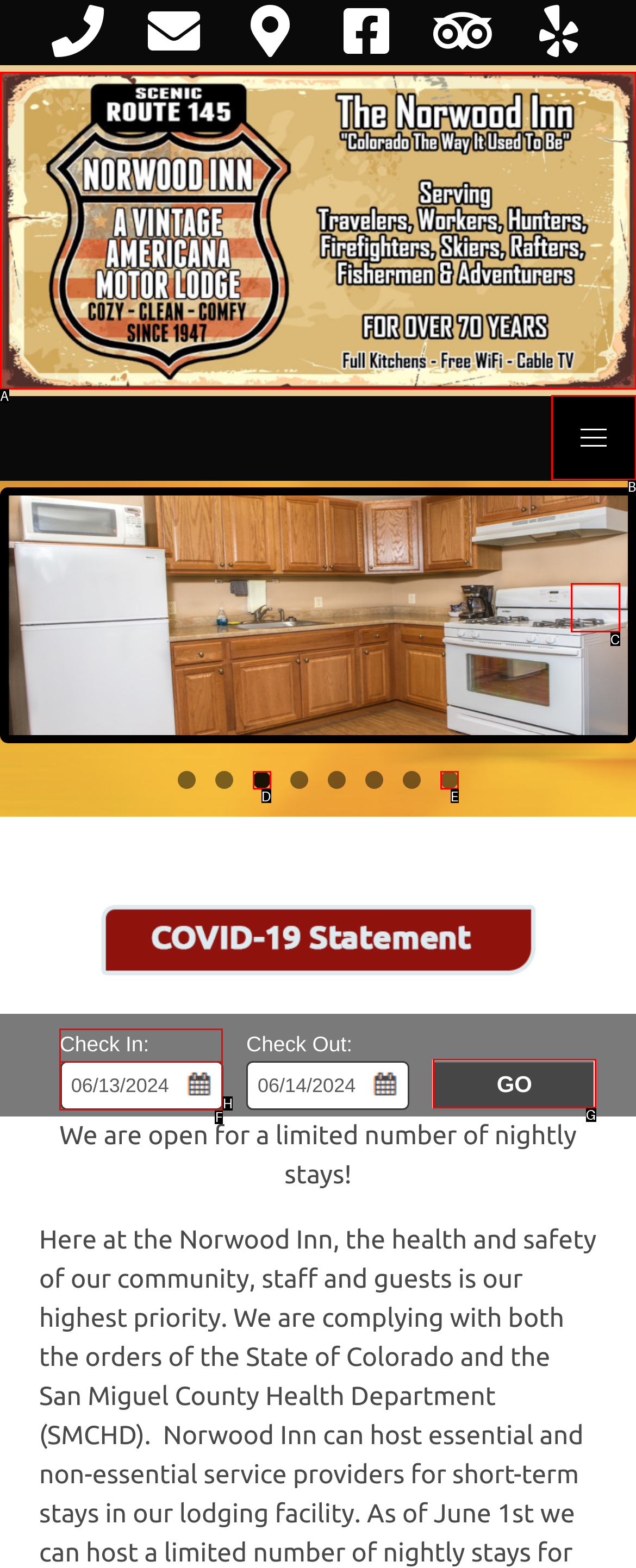Tell me the letter of the UI element I should click to accomplish the task: Open the main navigation menu based on the choices provided in the screenshot.

B